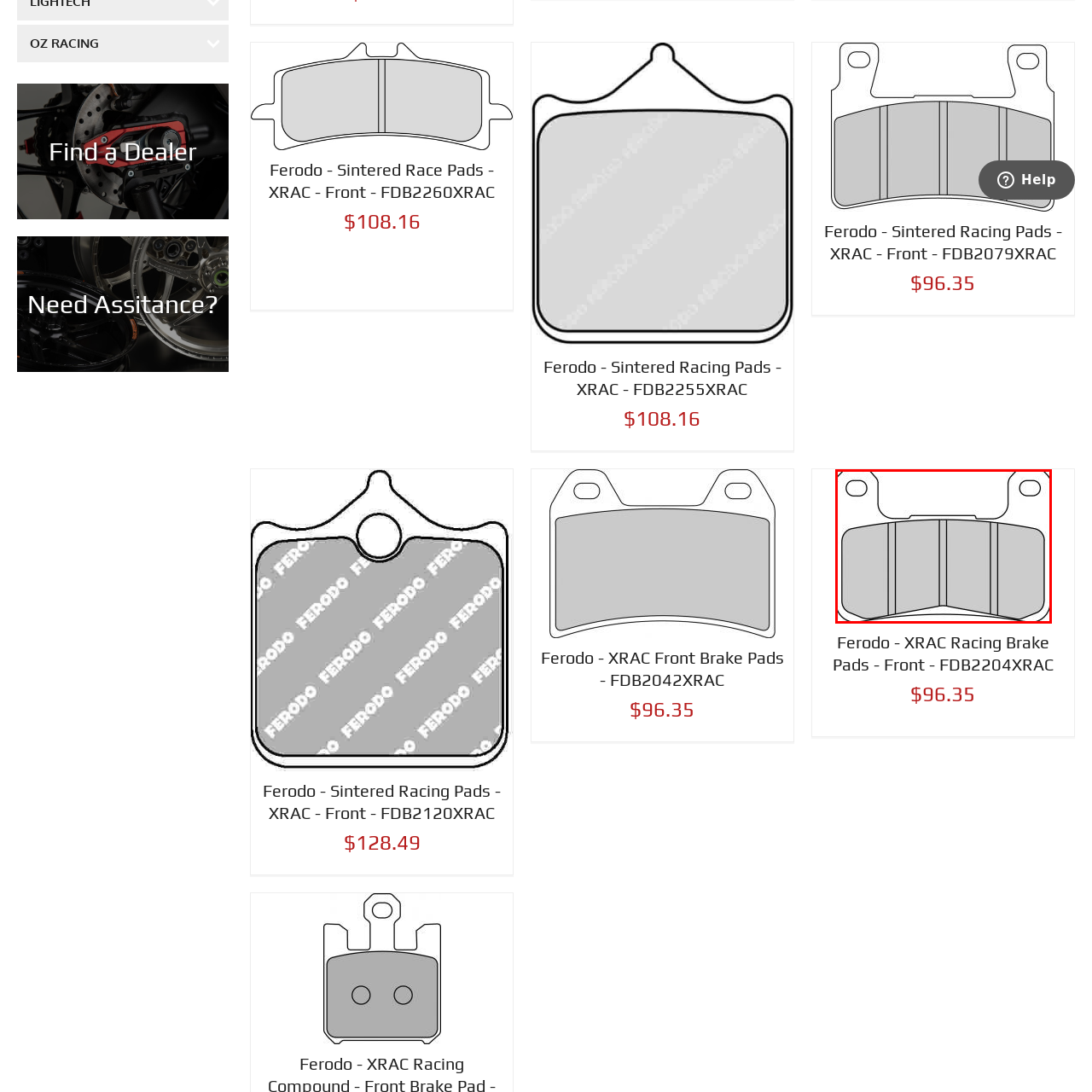Analyze and describe the image content within the red perimeter in detail.

This image features a detailed illustration of a Ferodo XRAC Racing Brake Pad, specifically designed for high-performance applications. The brake pad outline includes distinguishing features such as rounded corners and two mounting holes, which are characteristic of racing brake pads that enhance braking efficiency and safety. The pad's surface is divided into three sections, likely representing different friction materials or design elements aimed at optimizing performance under extreme conditions. This component is part of the Ferodo XRAC lineup, known for its reliable performance in motorsport settings.